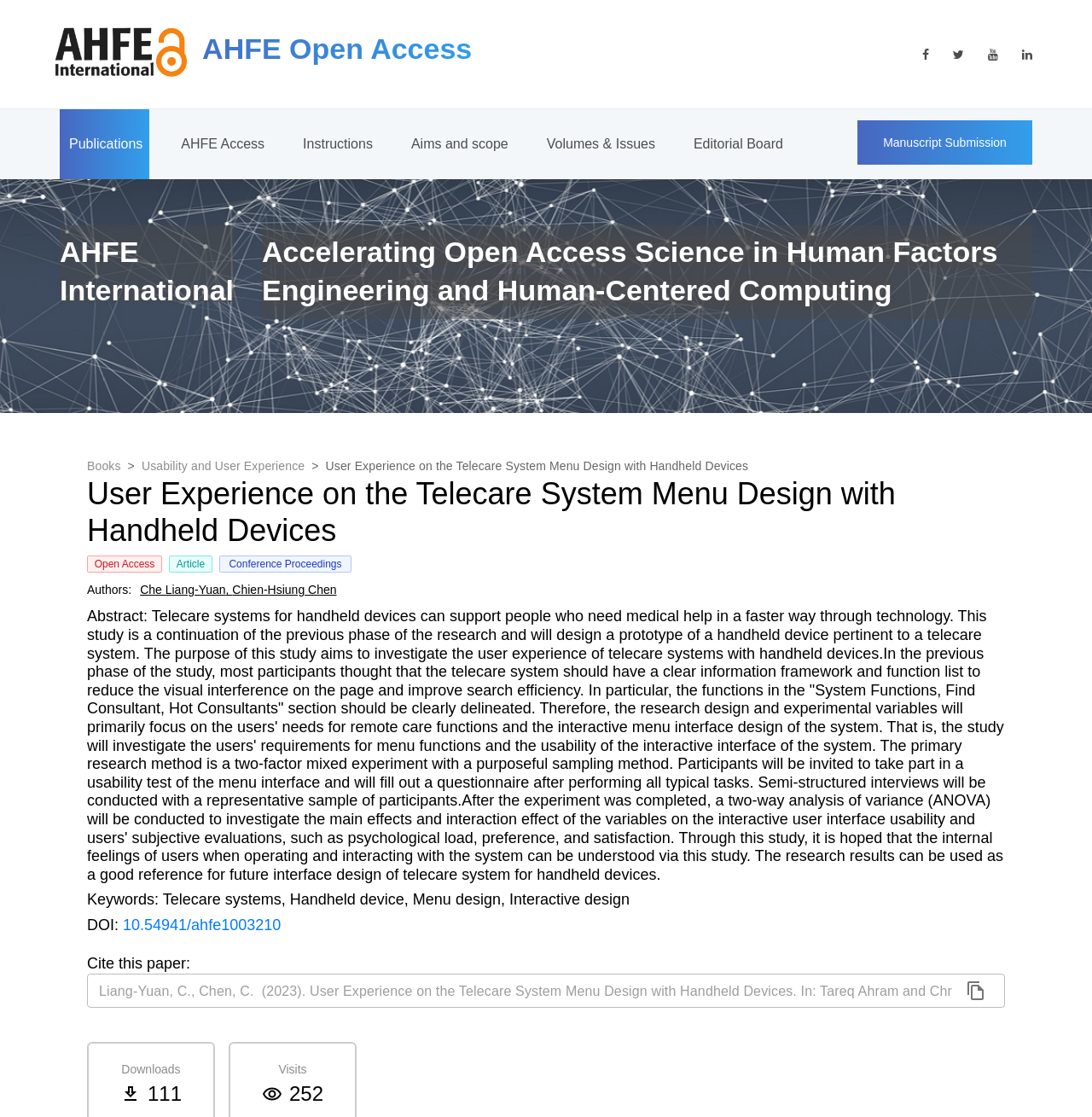Please identify the bounding box coordinates of the region to click in order to complete the given instruction: "Access manuscript submission". The coordinates should be four float numbers between 0 and 1, i.e., [left, top, right, bottom].

[0.785, 0.107, 0.945, 0.147]